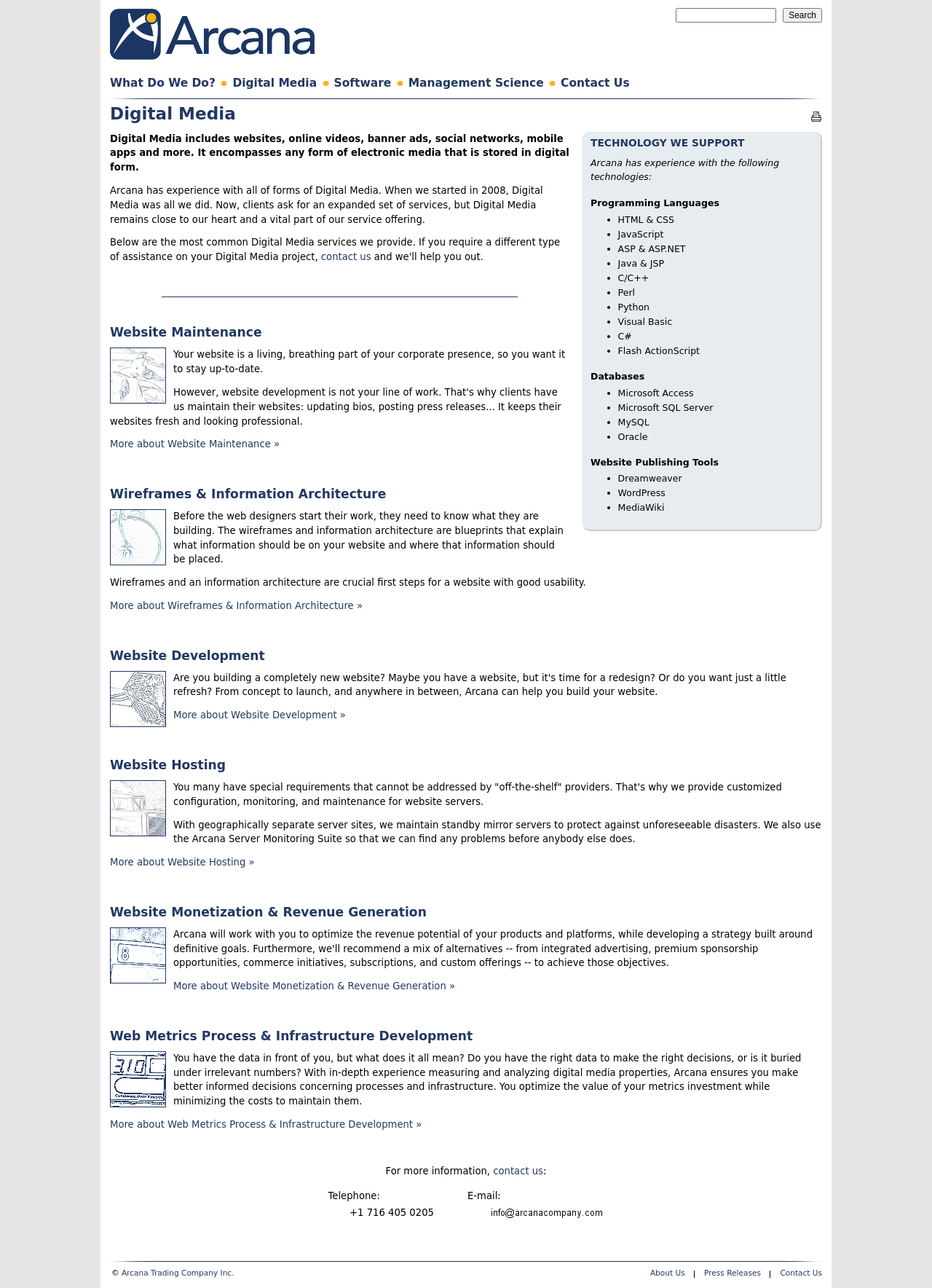Can you provide the bounding box coordinates for the element that should be clicked to implement the instruction: "learn about Website Maintenance"?

[0.118, 0.252, 0.281, 0.264]